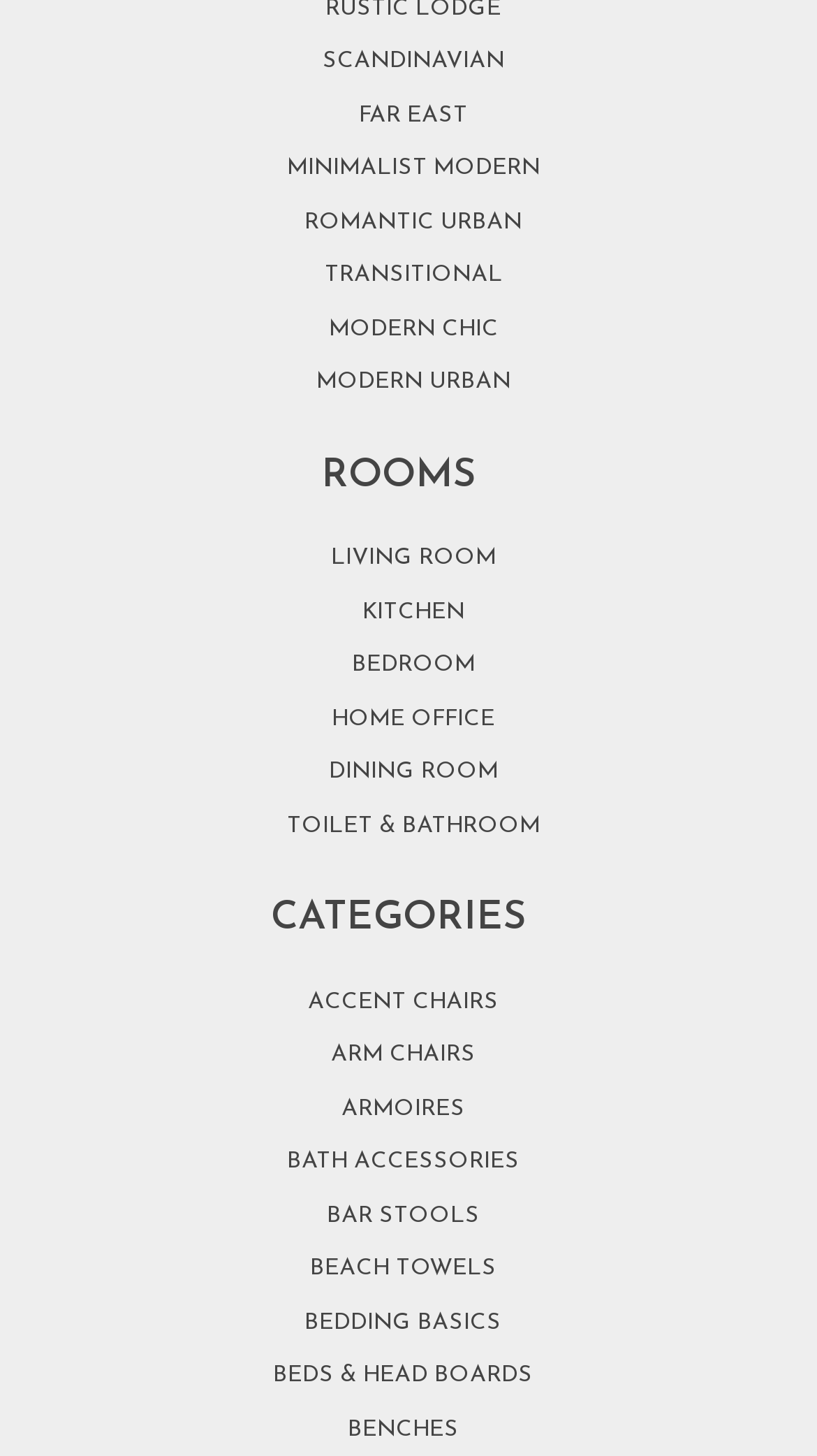Identify and provide the bounding box for the element described by: "Poufs & Ottomans".

[0.341, 0.731, 0.646, 0.746]